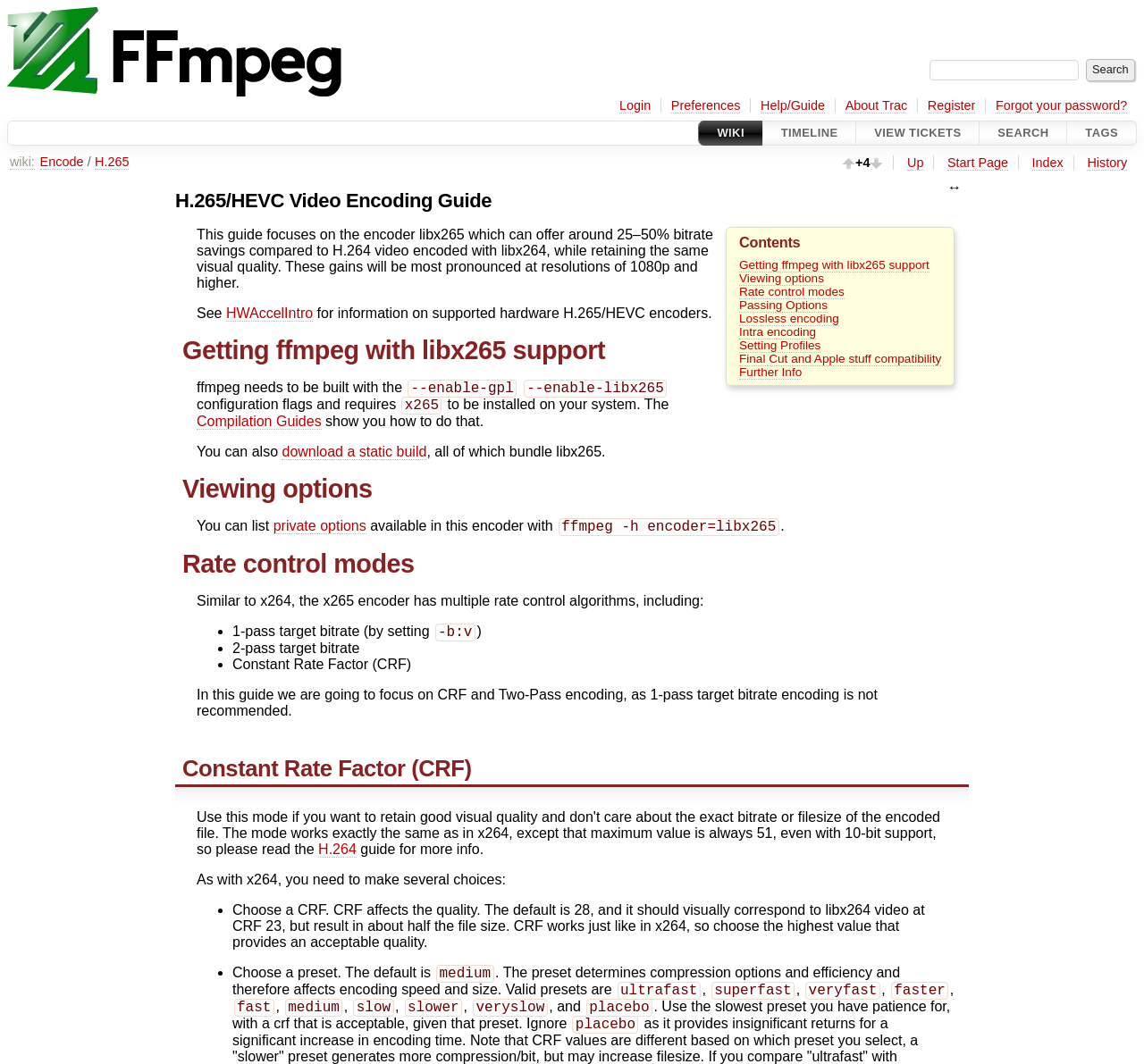What is the default CRF value mentioned on the webpage?
Refer to the image and respond with a one-word or short-phrase answer.

28